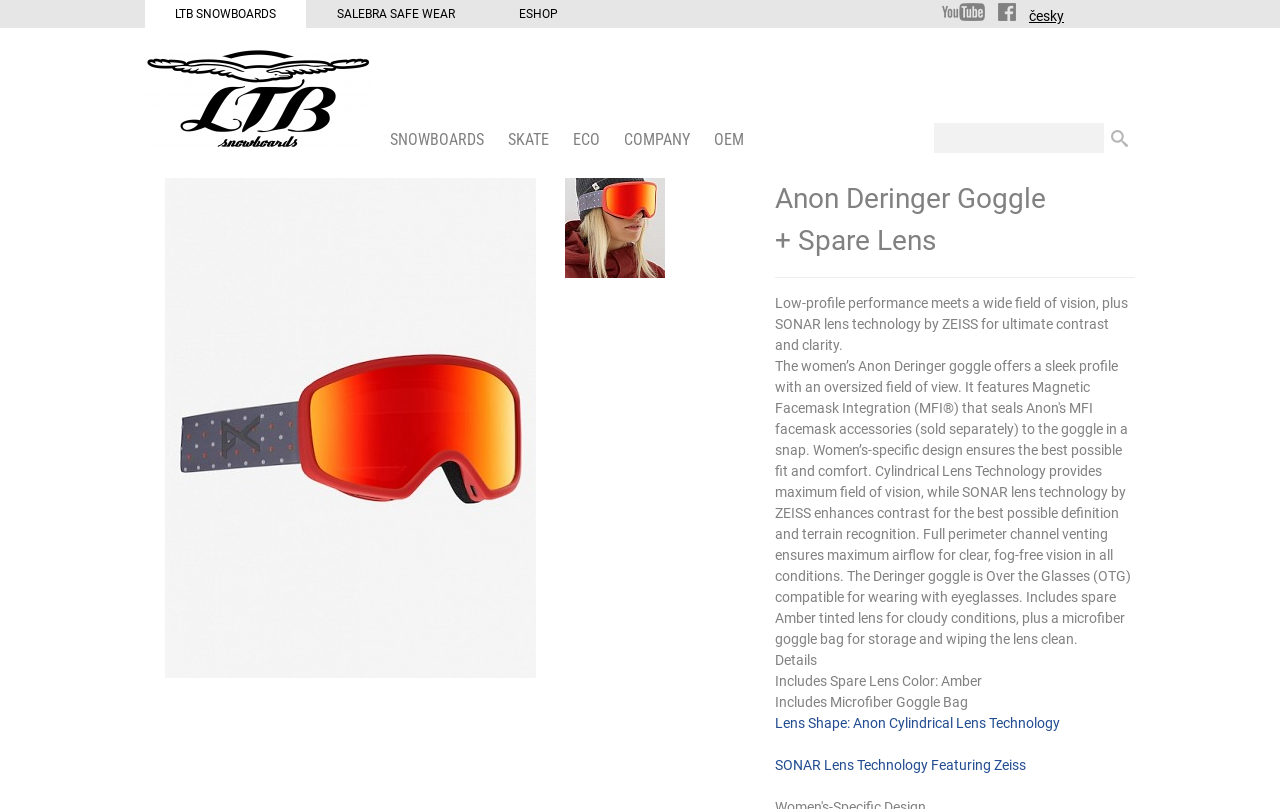What is the company associated with the lens technology?
Using the image, give a concise answer in the form of a single word or short phrase.

ZEISS